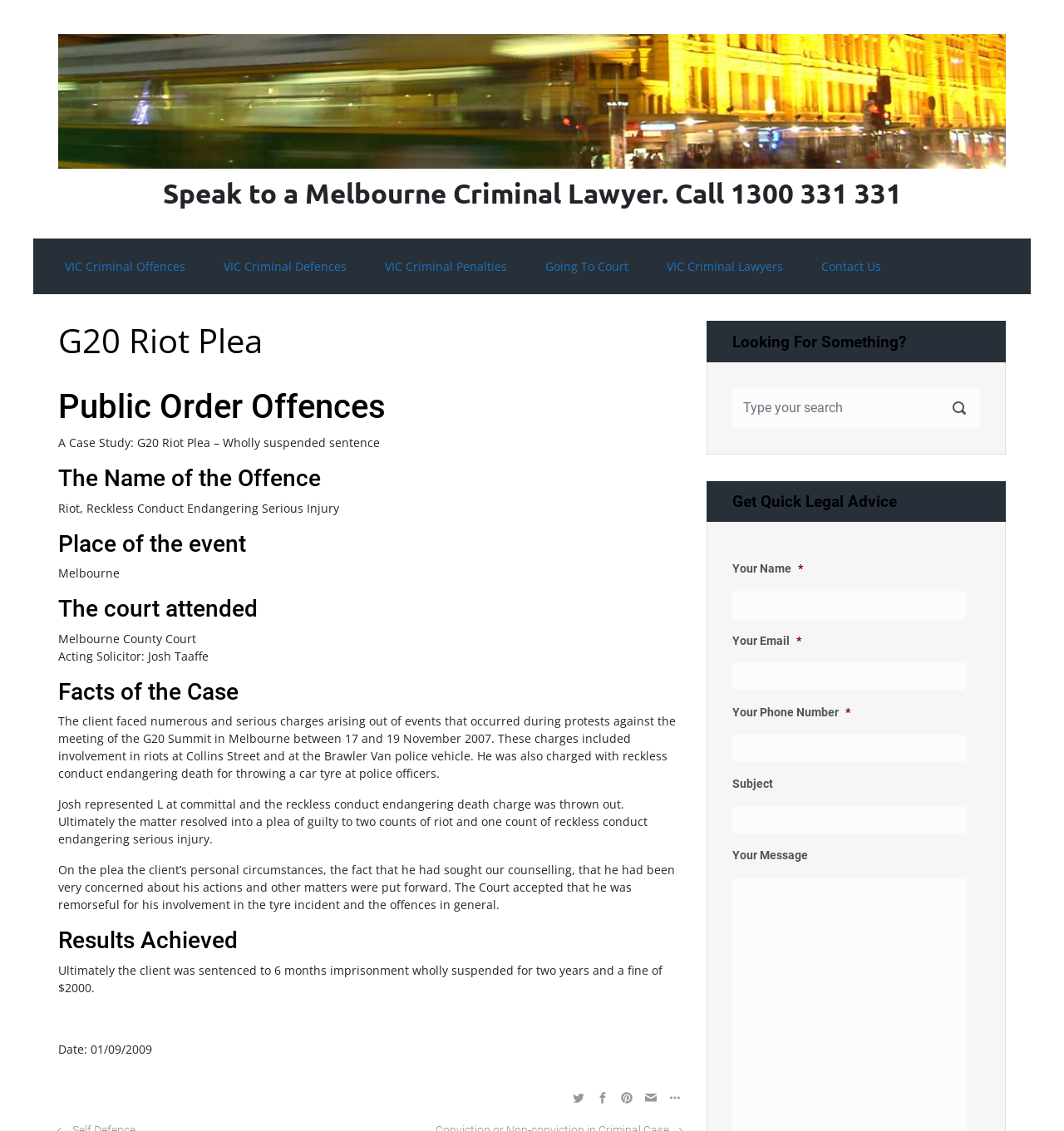Can you provide the bounding box coordinates for the element that should be clicked to implement the instruction: "Click the 'Get Quick Legal Advice' button"?

[0.882, 0.342, 0.921, 0.379]